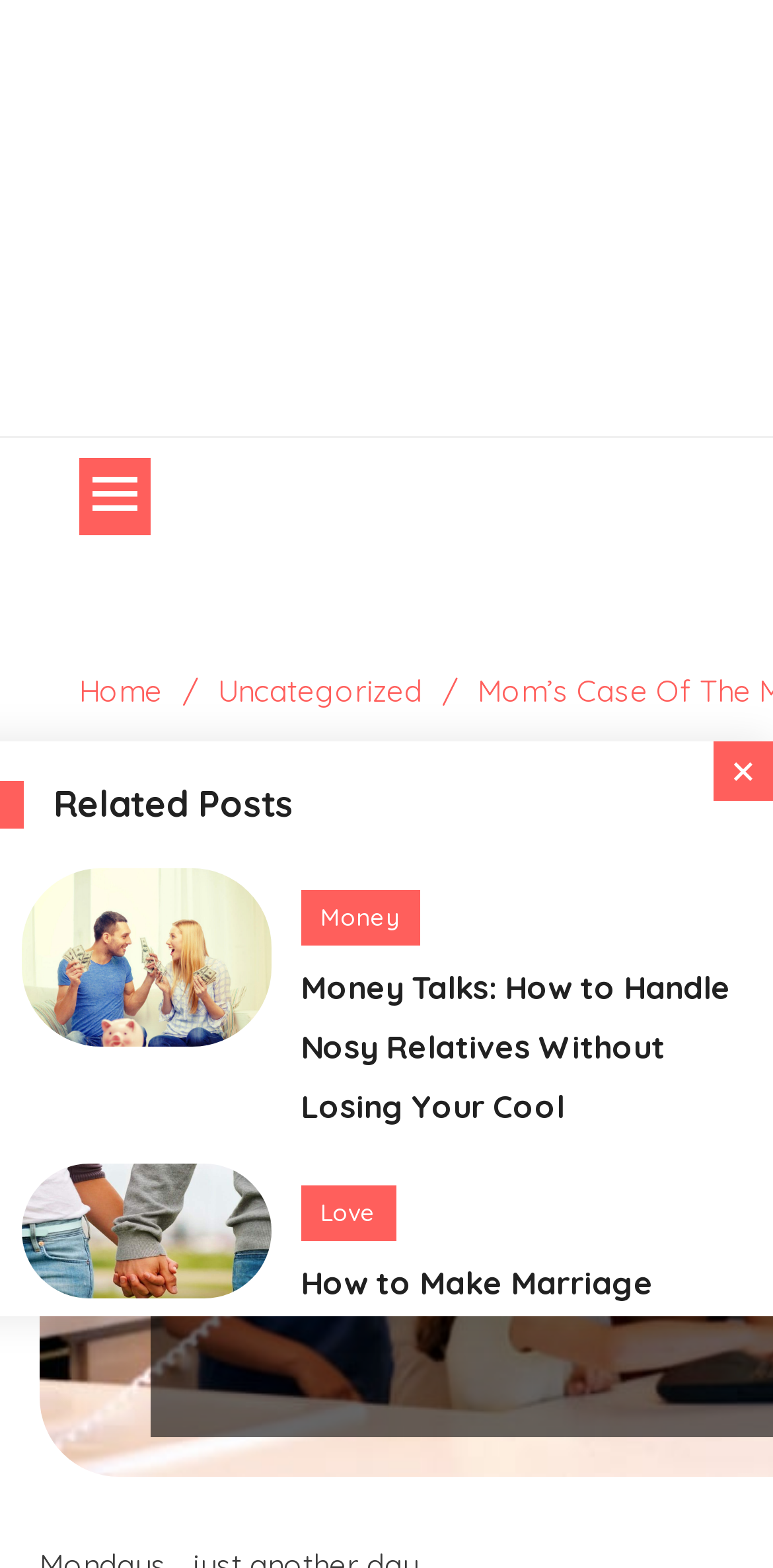How many articles are on this webpage?
Give a one-word or short phrase answer based on the image.

3